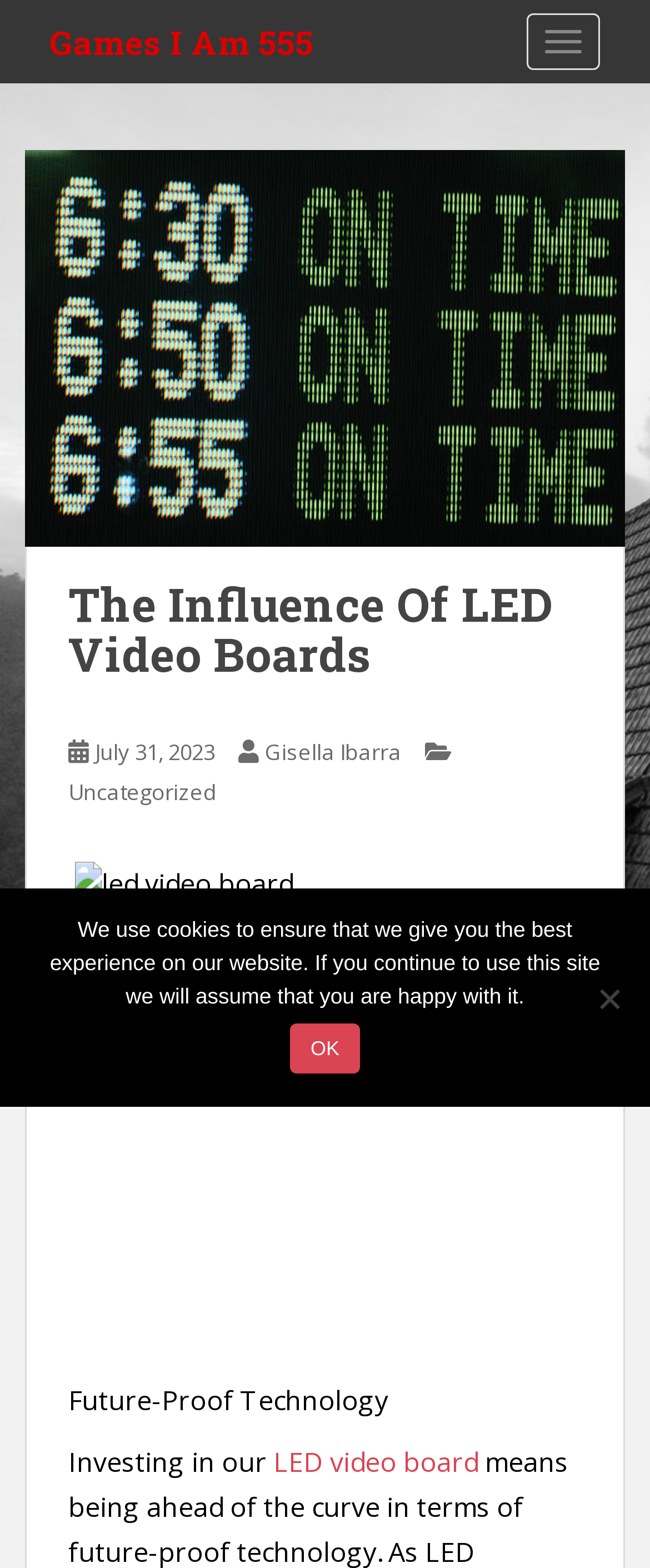Find and generate the main title of the webpage.

The Influence Of LED Video Boards